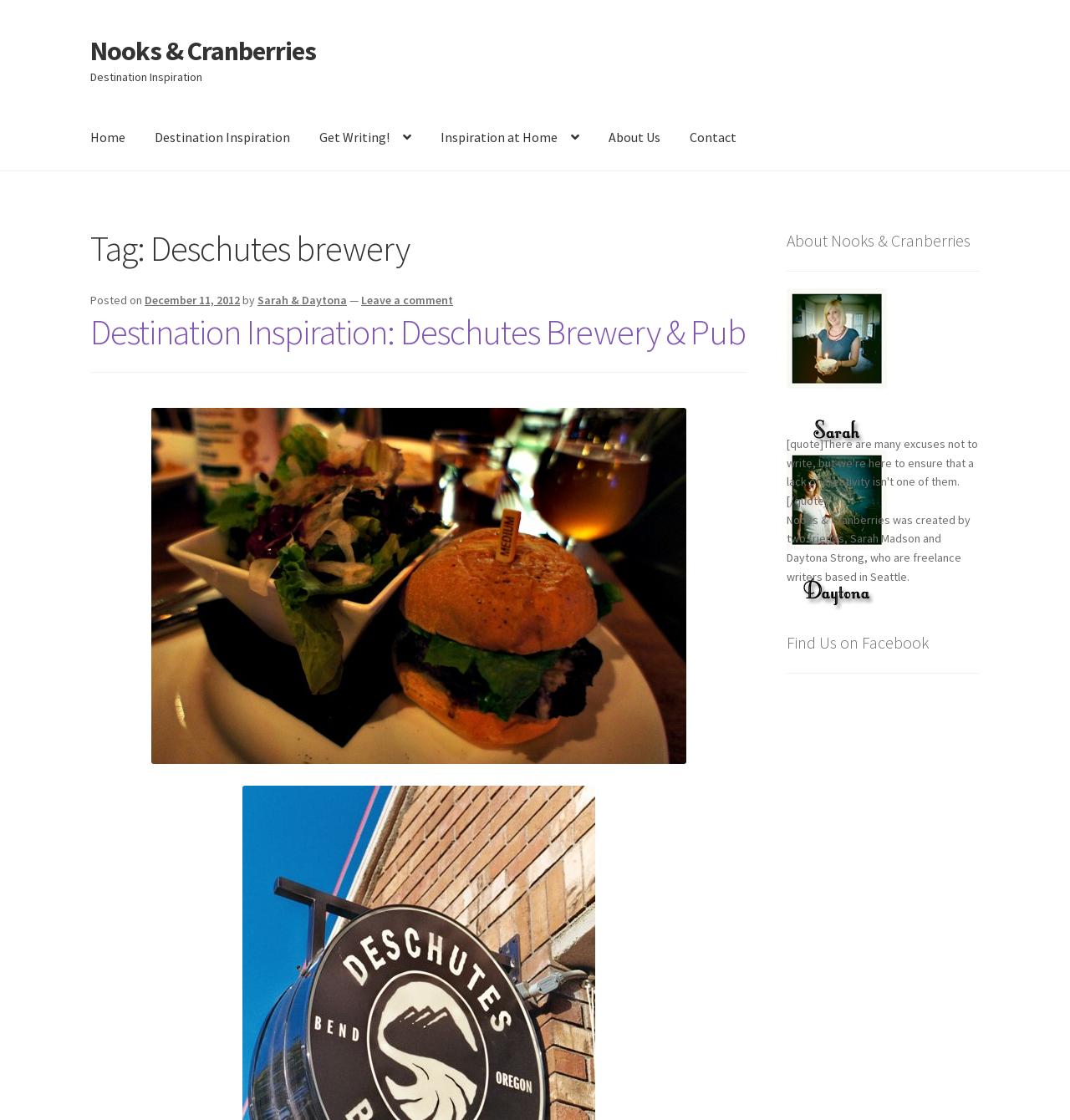Find the bounding box coordinates of the element to click in order to complete the given instruction: "Visit the 'About Us' page."

[0.556, 0.094, 0.63, 0.152]